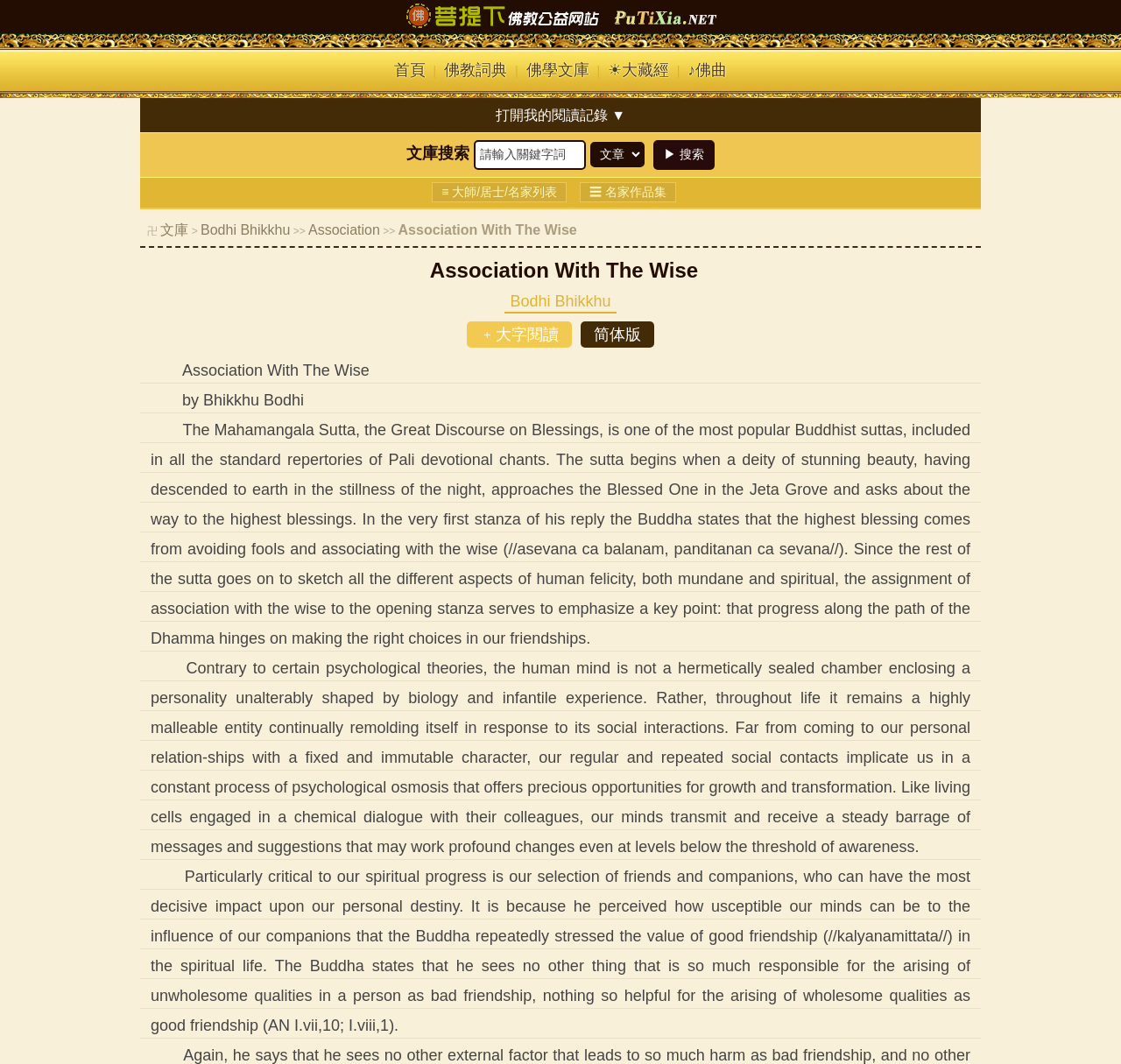Give a one-word or one-phrase response to the question:
Who is the author of the text?

Bhikkhu Bodhi